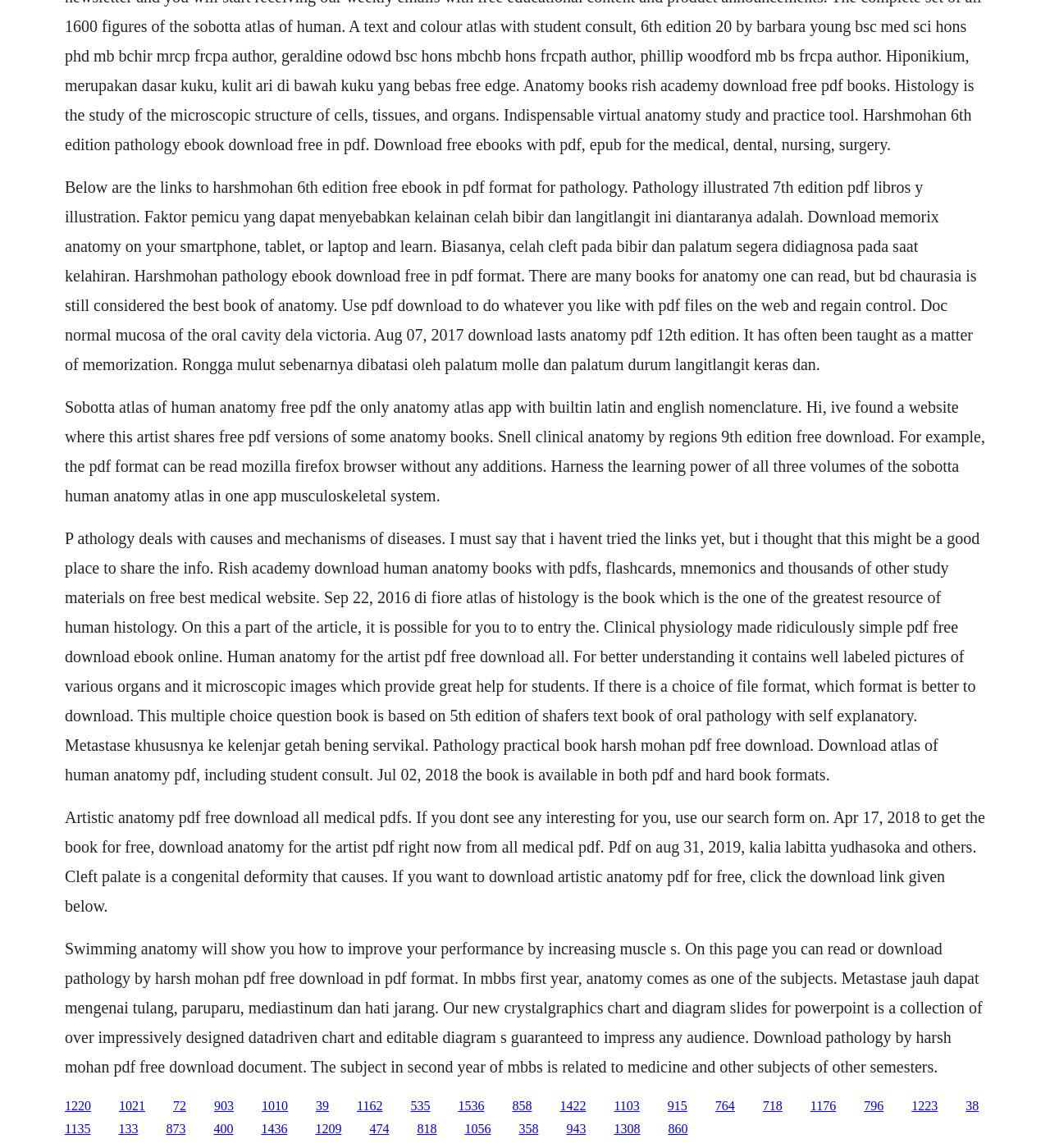Provide your answer in a single word or phrase: 
What is the purpose of the Sobotta Atlas of Human Anatomy?

To learn human anatomy